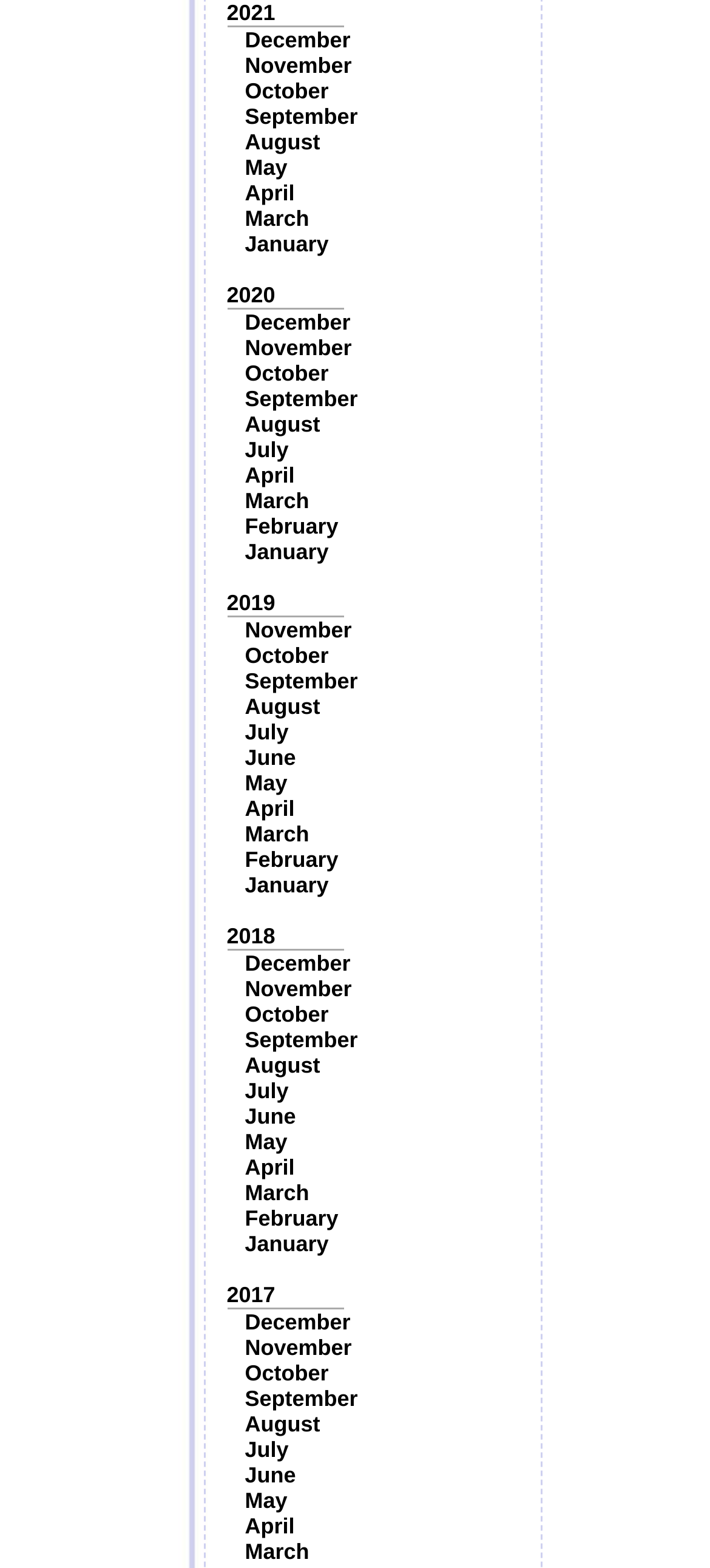Please mark the clickable region by giving the bounding box coordinates needed to complete this instruction: "View August 2021".

[0.345, 0.082, 0.451, 0.099]